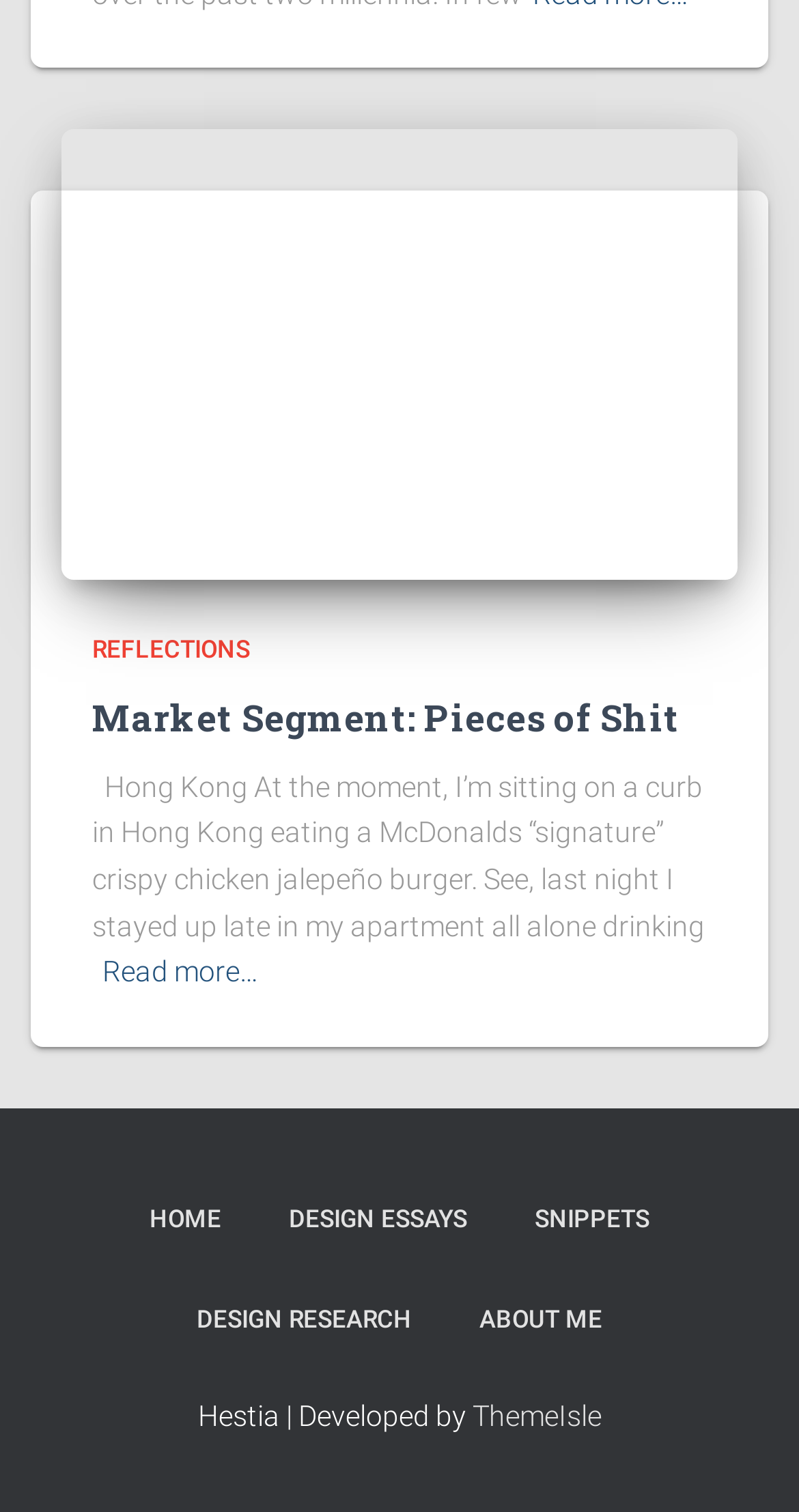Please locate the UI element described by "Read more…" and provide its bounding box coordinates.

[0.128, 0.628, 0.323, 0.658]